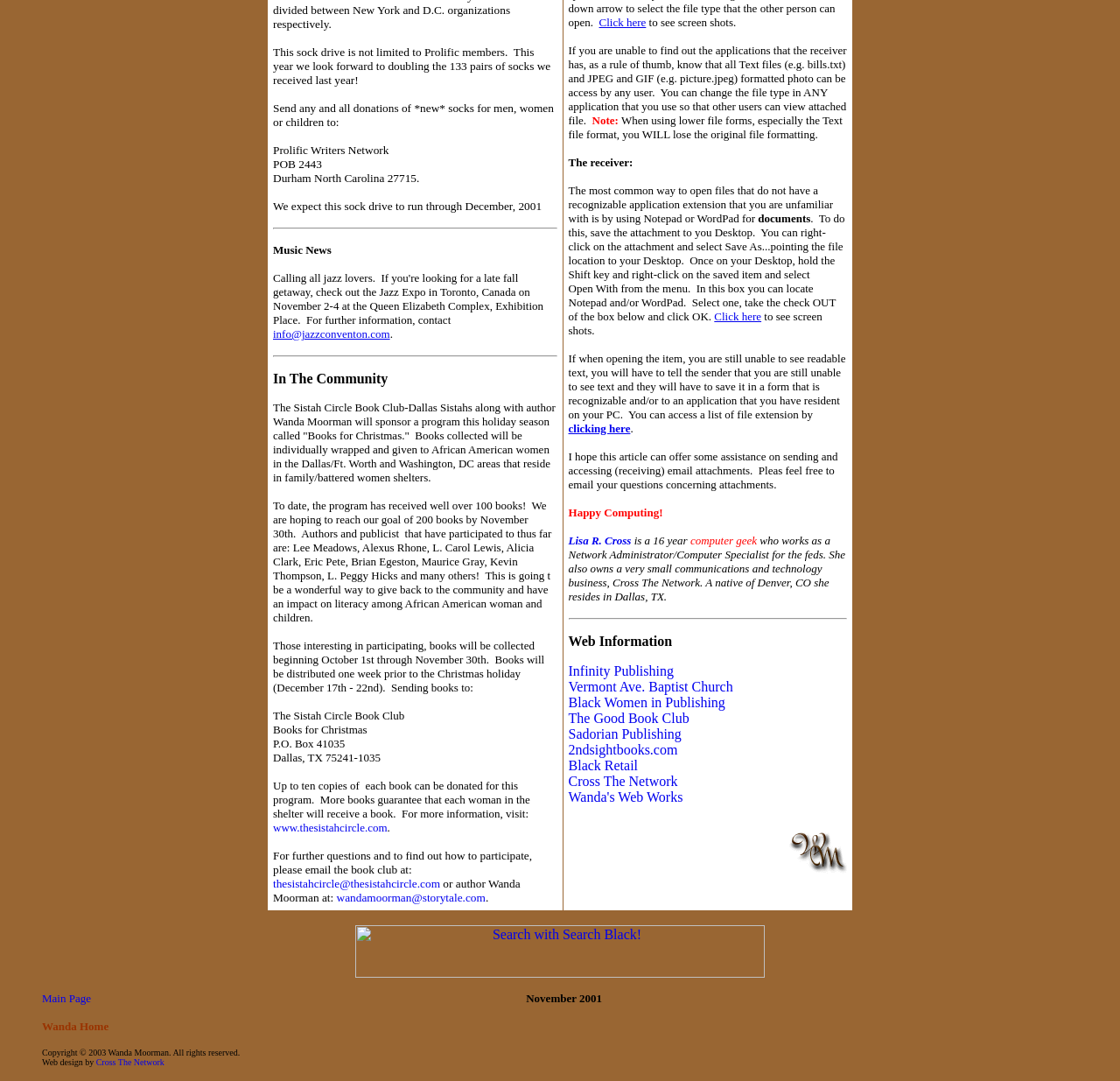Using the provided element description: "www.thesistahcircle.com", determine the bounding box coordinates of the corresponding UI element in the screenshot.

[0.244, 0.76, 0.346, 0.772]